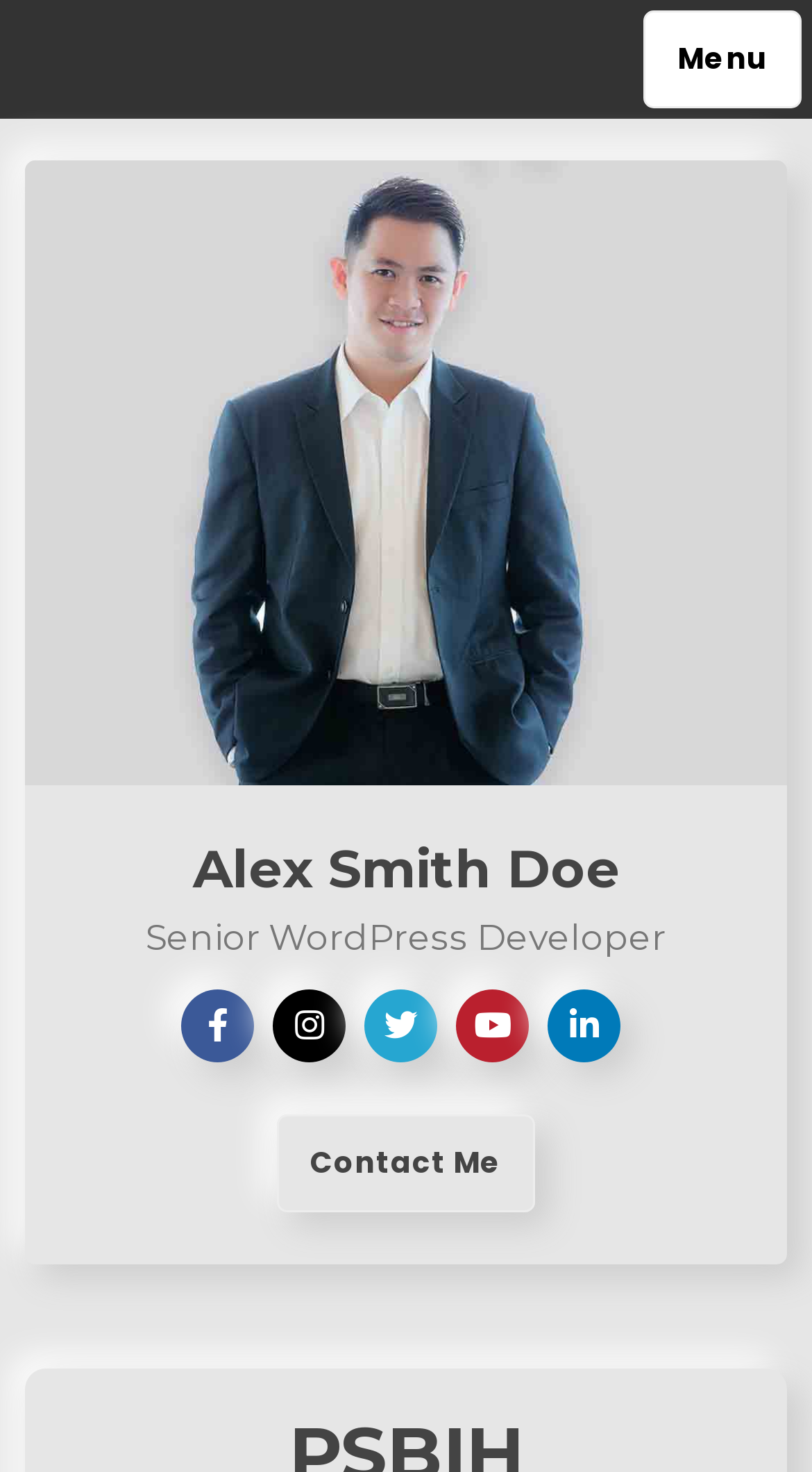What is the profession of Alex Smith Doe?
Examine the webpage screenshot and provide an in-depth answer to the question.

By looking at the webpage, I can see a profile image and a heading that says 'Alex Smith Doe' followed by another heading that says 'Senior WordPress Developer'. This suggests that Alex Smith Doe is a Senior WordPress Developer.